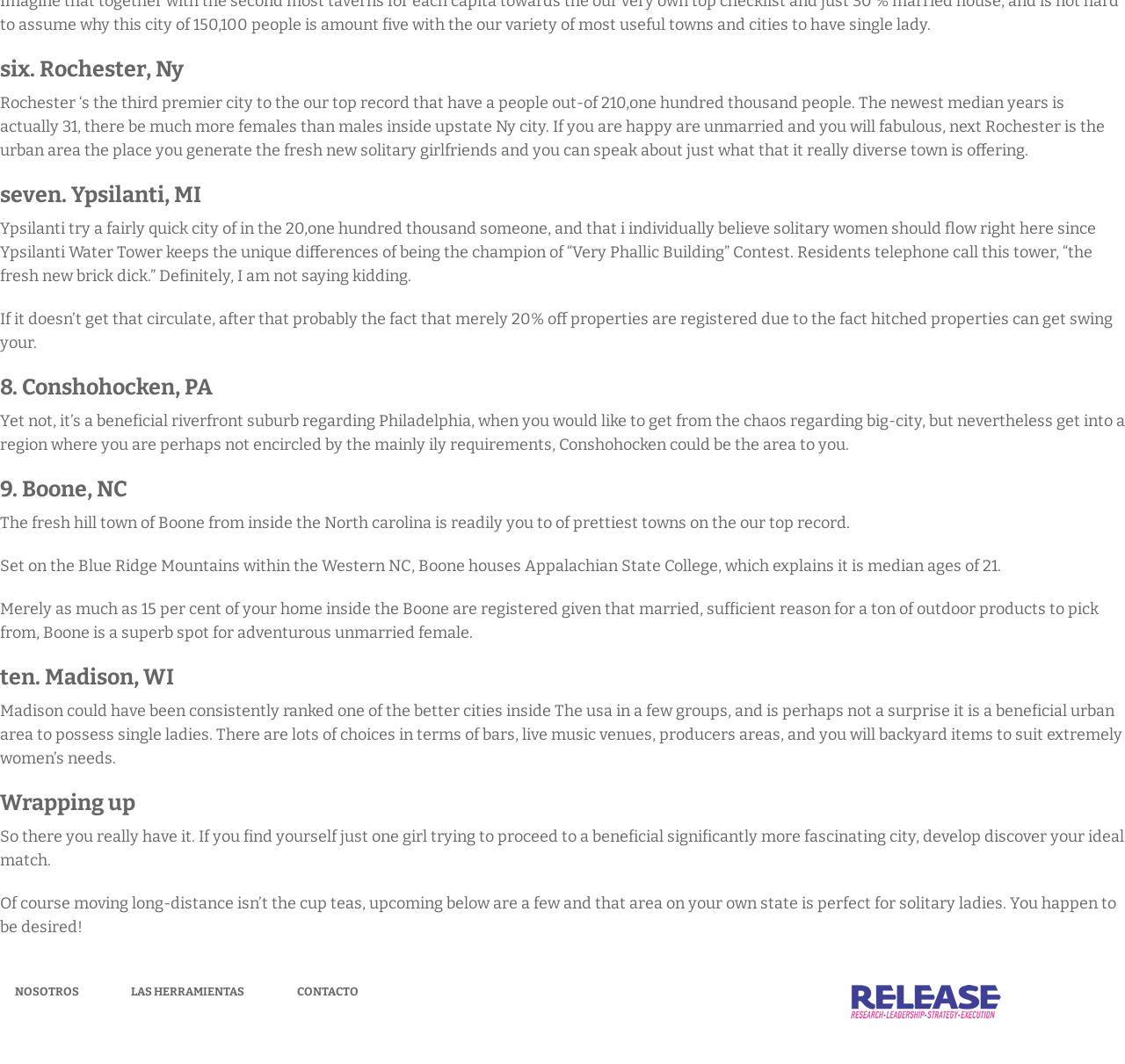Answer in one word or a short phrase: 
How many cities are listed?

10